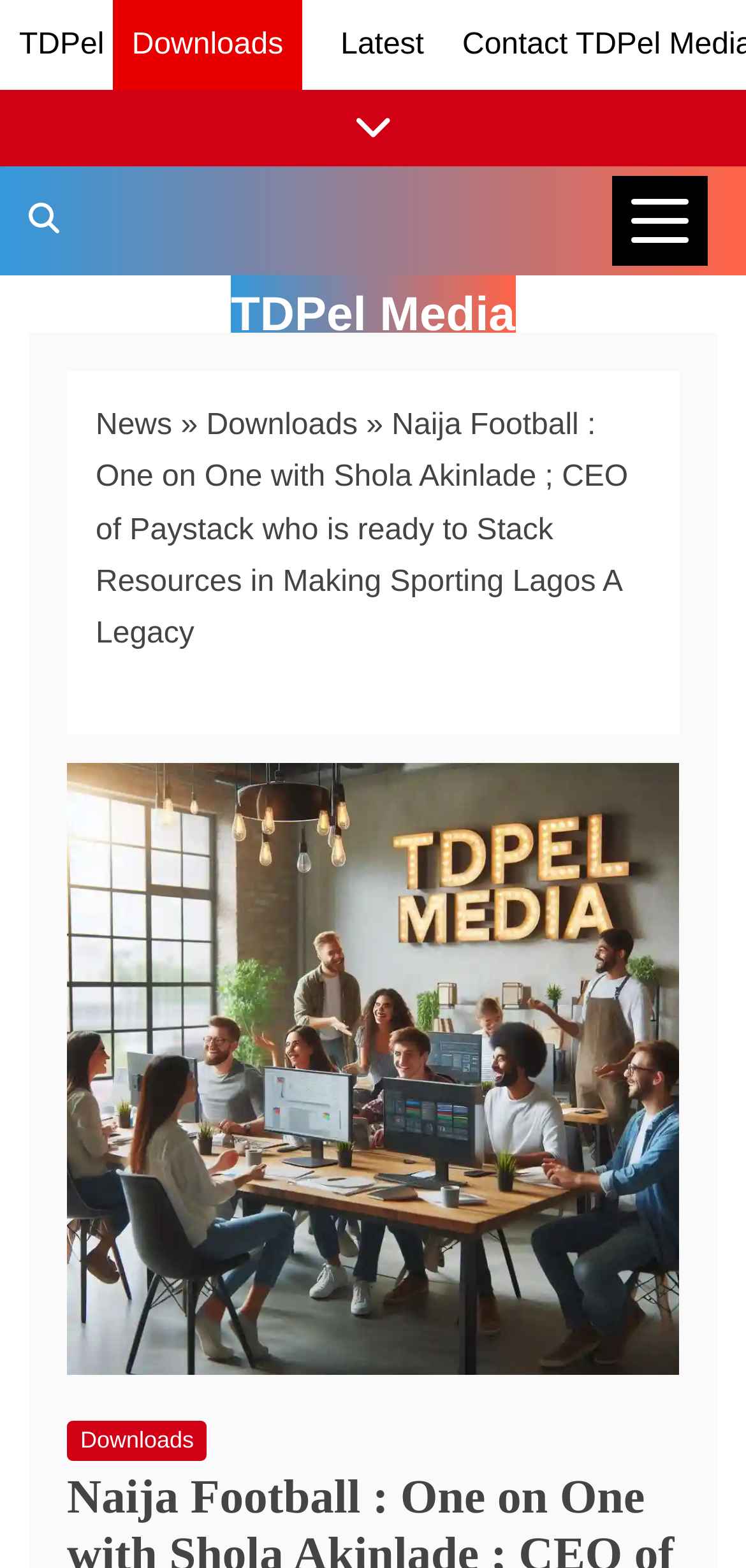What is the type of image on the webpage?
Please look at the screenshot and answer using one word or phrase.

Naija Football